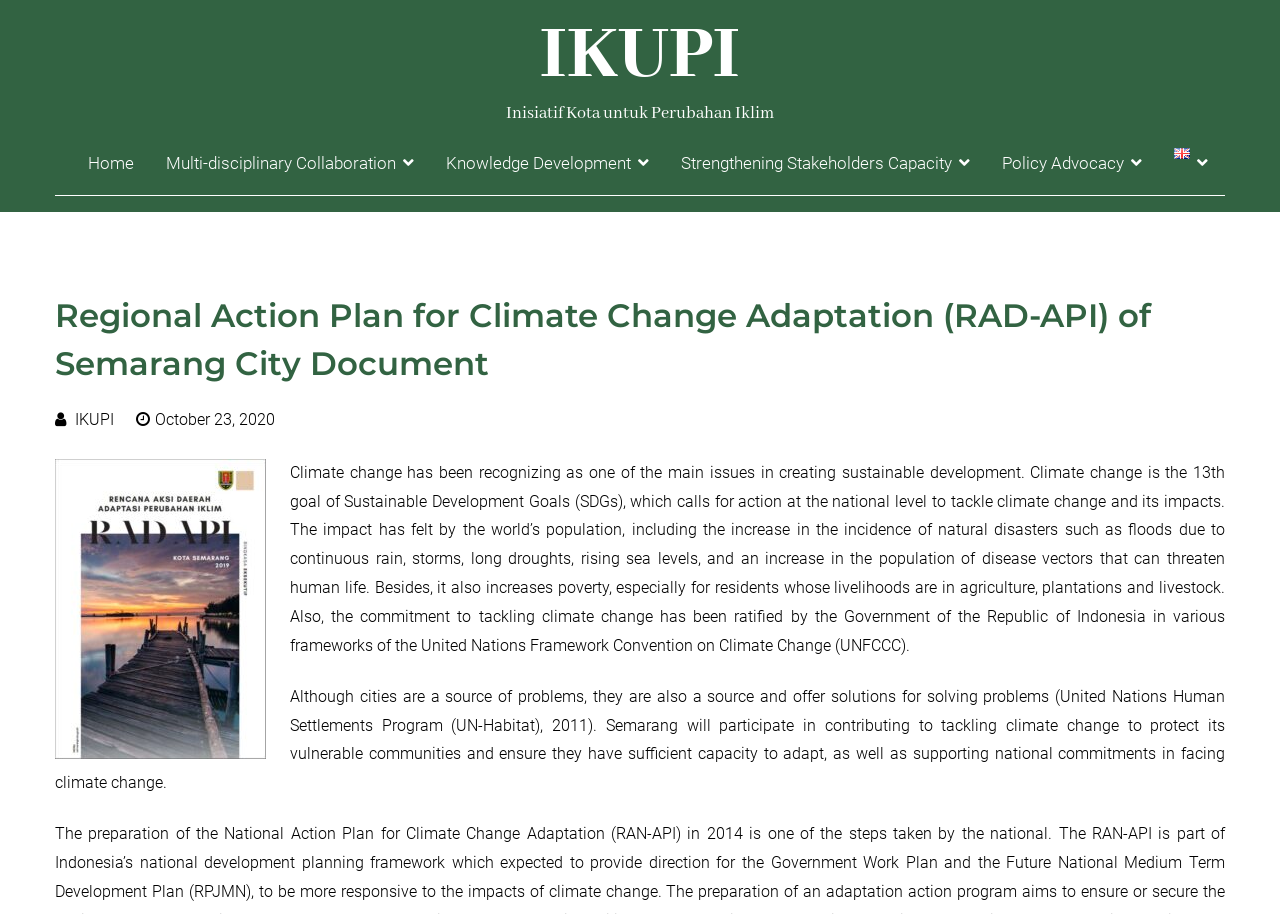Find the bounding box coordinates of the element I should click to carry out the following instruction: "read about Regional Action Plan for Climate Change Adaptation".

[0.043, 0.319, 0.957, 0.425]